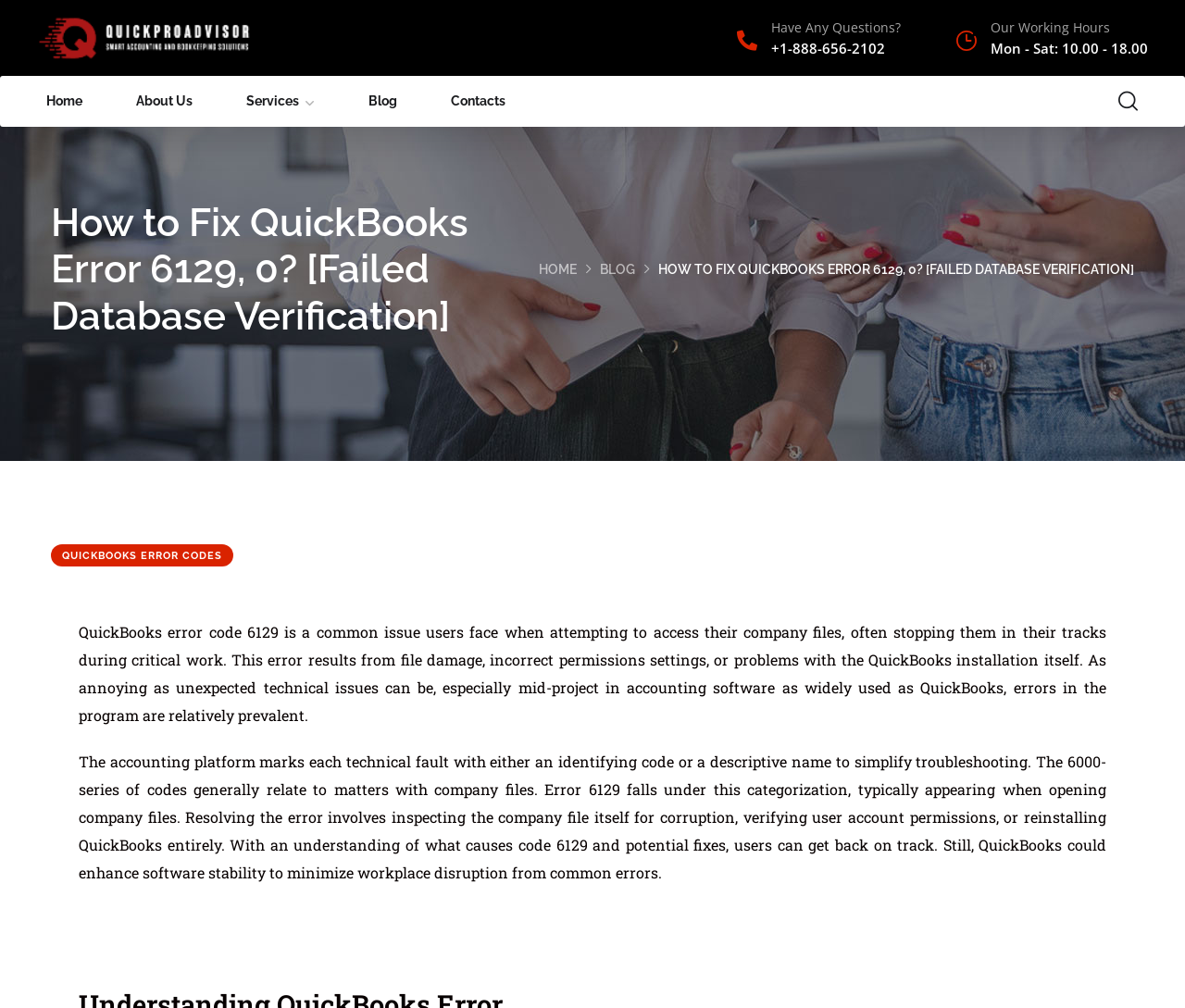Determine which piece of text is the heading of the webpage and provide it.

How to Fix QuickBooks Error 6129, 0? [Failed Database Verification]